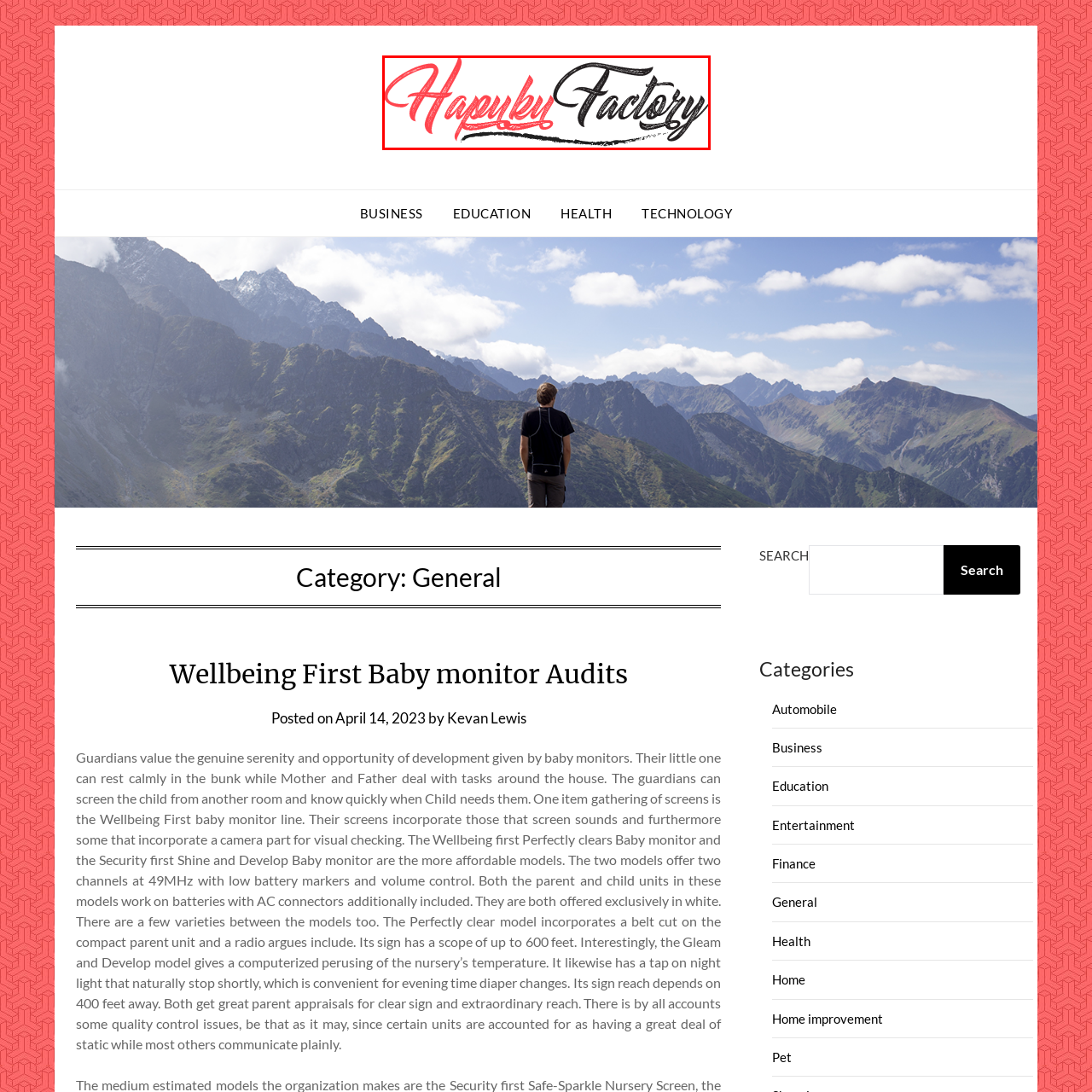Elaborate on the details of the image that is highlighted by the red boundary.

This image features the stylized logo of "Hapuku Factory," which elegantly combines modern design elements with a playful font. The word "Hapuku" is rendered in a vibrant red, capturing attention, while "Factory" is depicted in a sleek black script, suggesting sophistication and creativity. This visual representation reflects the brand's identity, likely associated with innovation and quality in its offerings. The overall design invokes a sense of artistry, enticing viewers and establishing a memorable presence in the user interface.